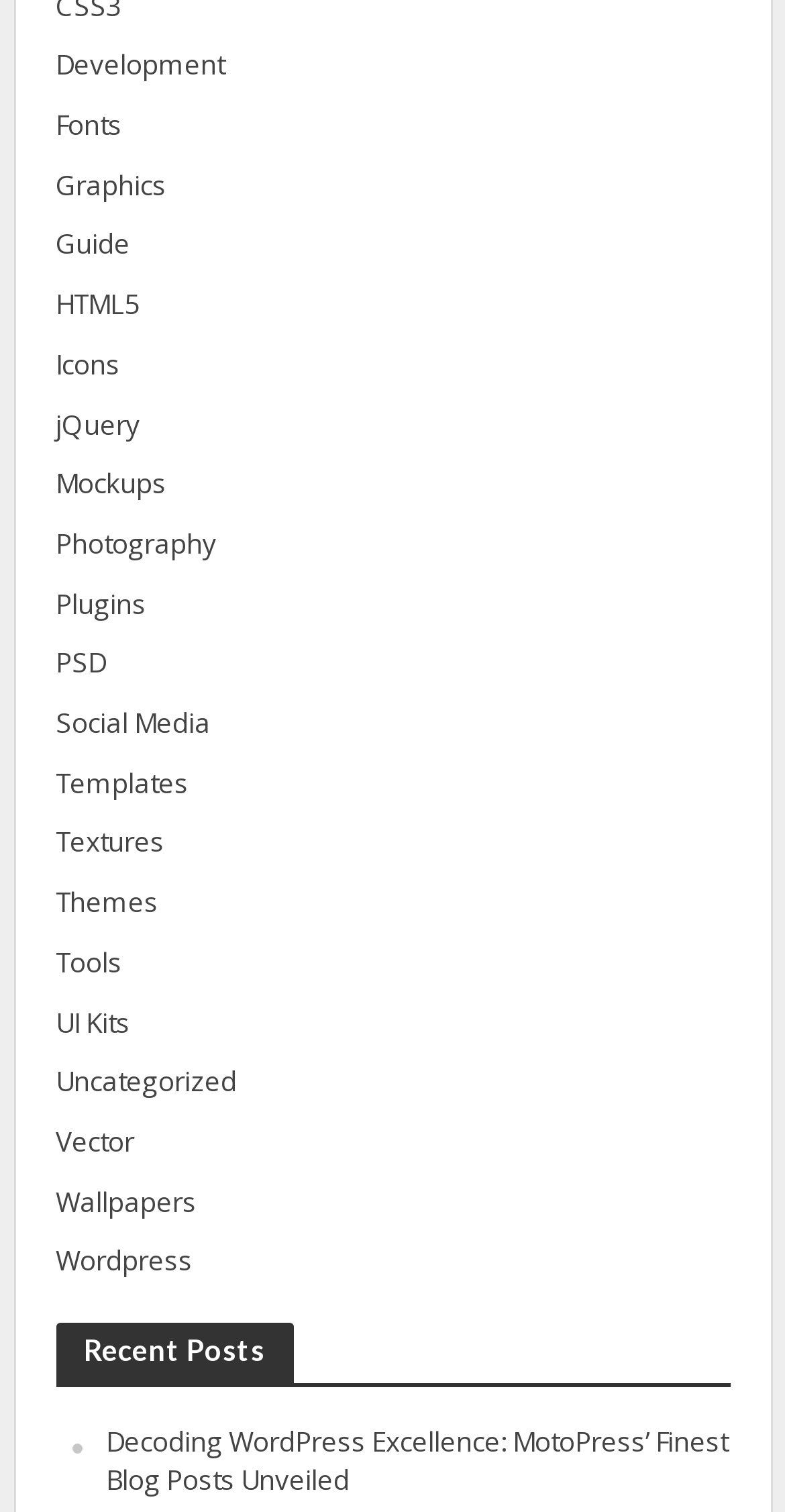Please look at the image and answer the question with a detailed explanation: Is there a category for Social Media?

I scanned the list of links under the root element and found a link with the text 'Social Media', which indicates that there is a category for Social Media.